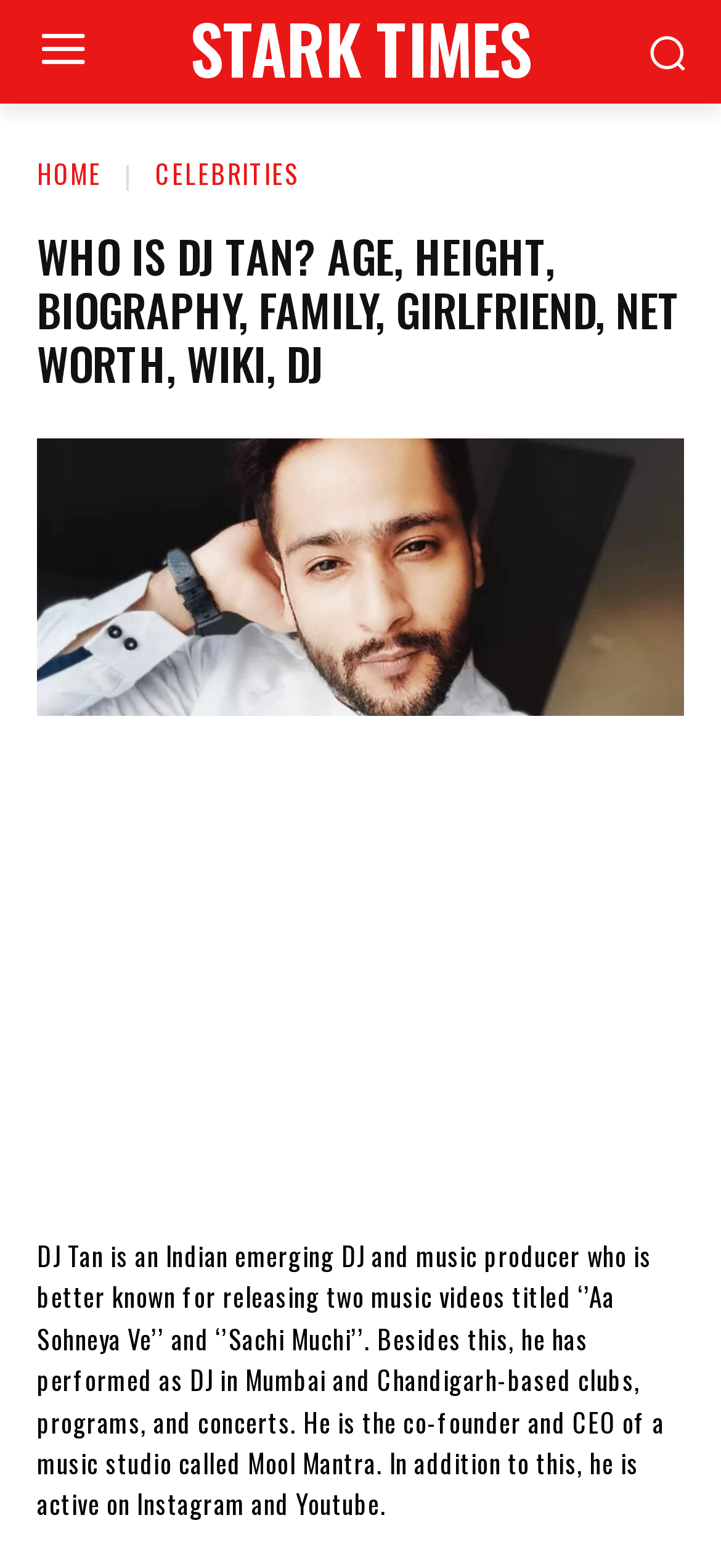What is DJ Tan's profession?
Craft a detailed and extensive response to the question.

Based on the webpage content, DJ Tan is described as an Indian emerging DJ and music producer, which indicates that his profession is related to music and DJing.